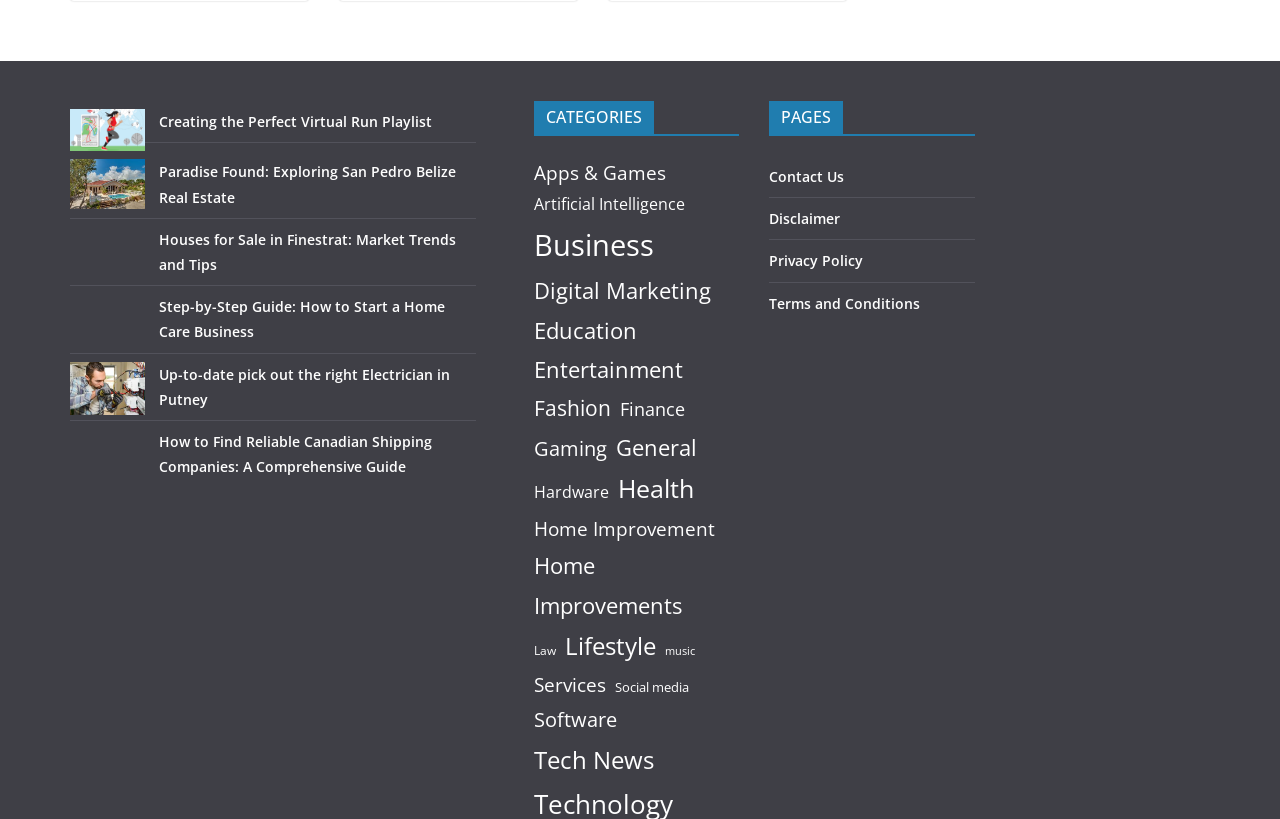What is the purpose of the 'Contact Us' page?
Refer to the image and give a detailed answer to the query.

The 'Contact Us' page is likely intended for users to get in touch with the website administrators or owners, possibly to provide feedback, ask questions, or report issues.